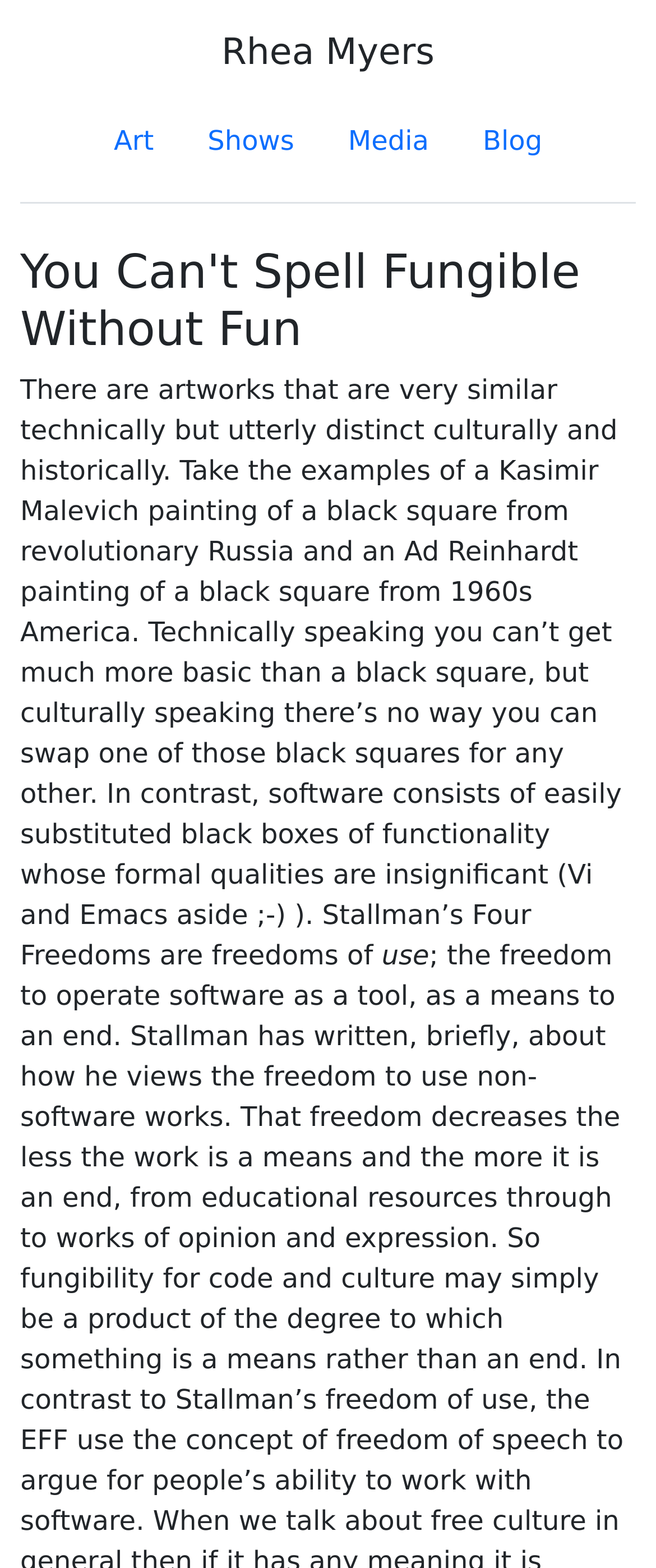What is the author's name?
Please give a detailed answer to the question using the information shown in the image.

The author's name is found in the link 'Rhea Myers' at the top of the webpage, which suggests that the webpage is about the author's work or thoughts.